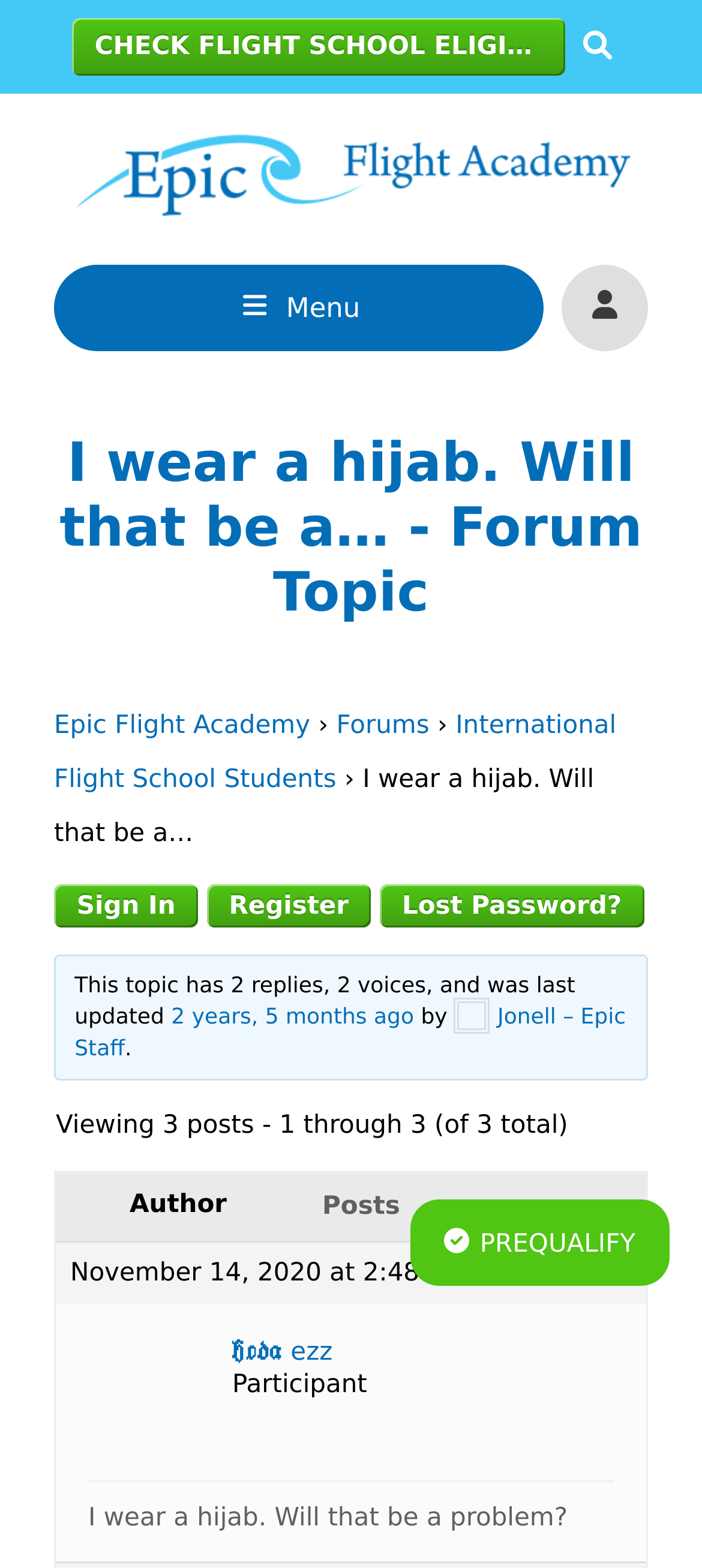Find the bounding box coordinates of the UI element according to this description: "Epic Flight Academy".

[0.077, 0.454, 0.442, 0.472]